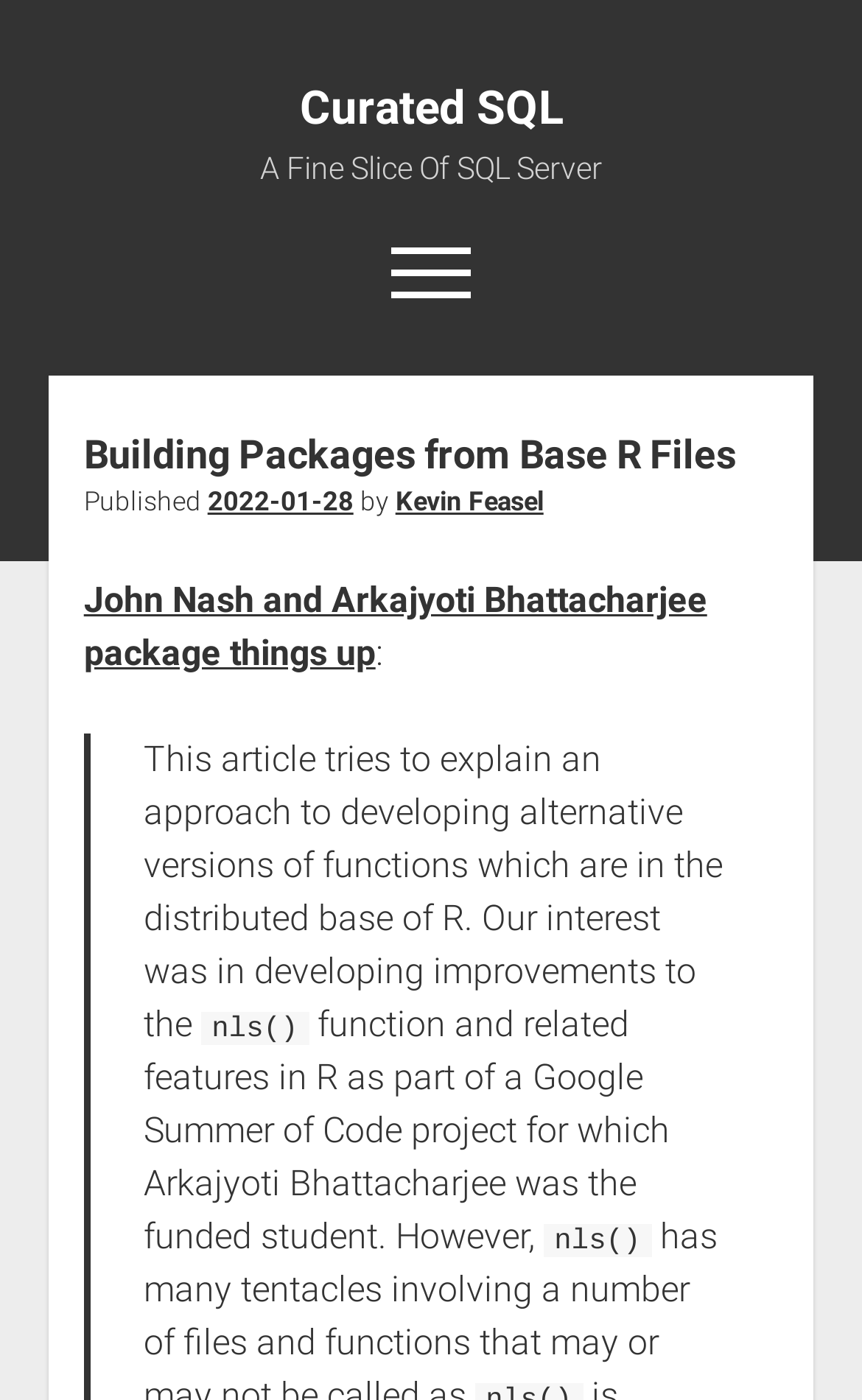Please reply to the following question with a single word or a short phrase:
What is the date of publication?

2022-01-28